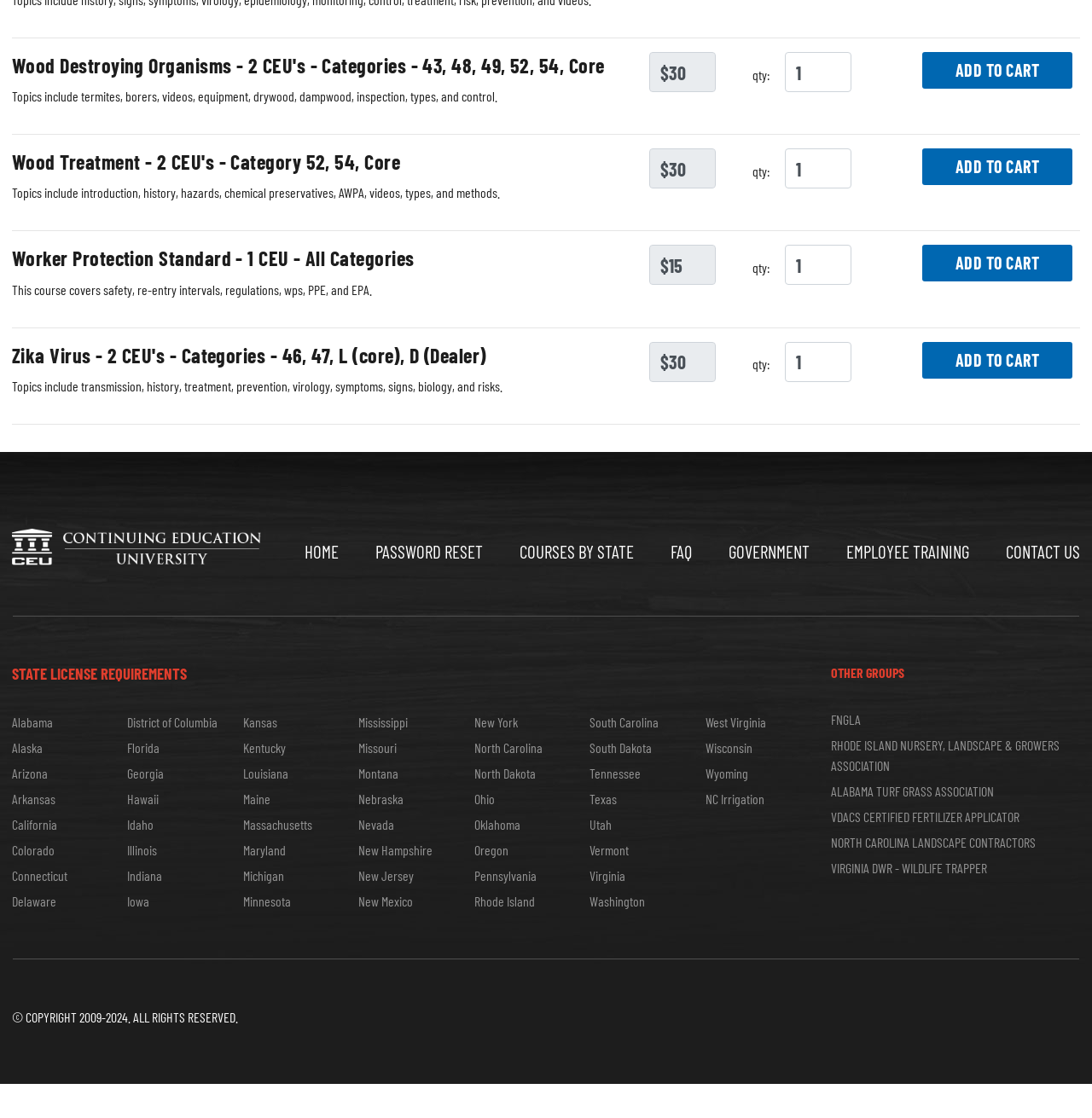What is the topic of the first course?
Based on the visual details in the image, please answer the question thoroughly.

I determined the answer by looking at the first heading element, which is 'Wood Destroying Organisms - 2 CEU's - Categories - 43, 48, 49, 52, 54, Core'. This heading is likely to be the topic of the first course.